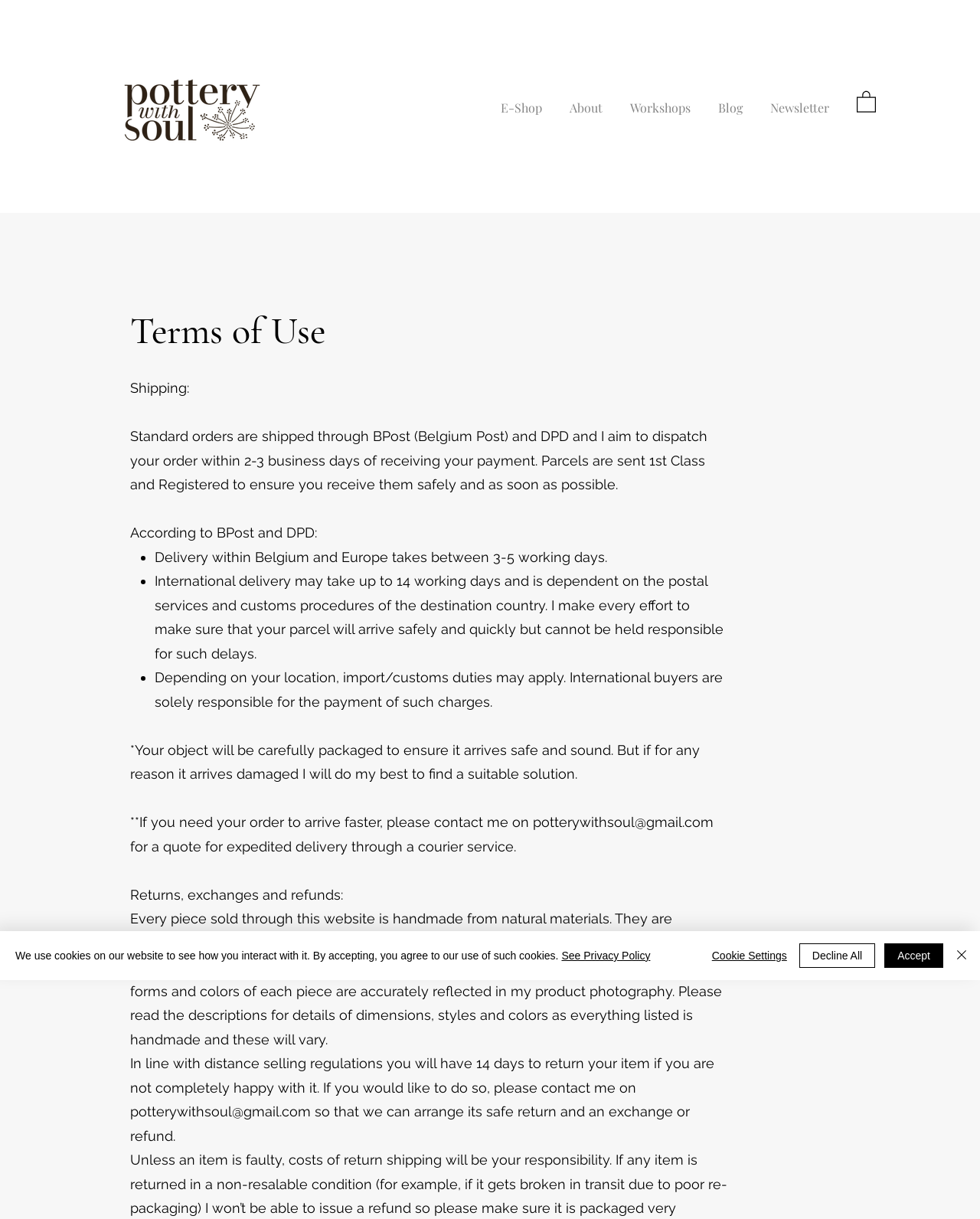Please locate the bounding box coordinates of the region I need to click to follow this instruction: "Click the Newsletter link".

[0.772, 0.073, 0.86, 0.092]